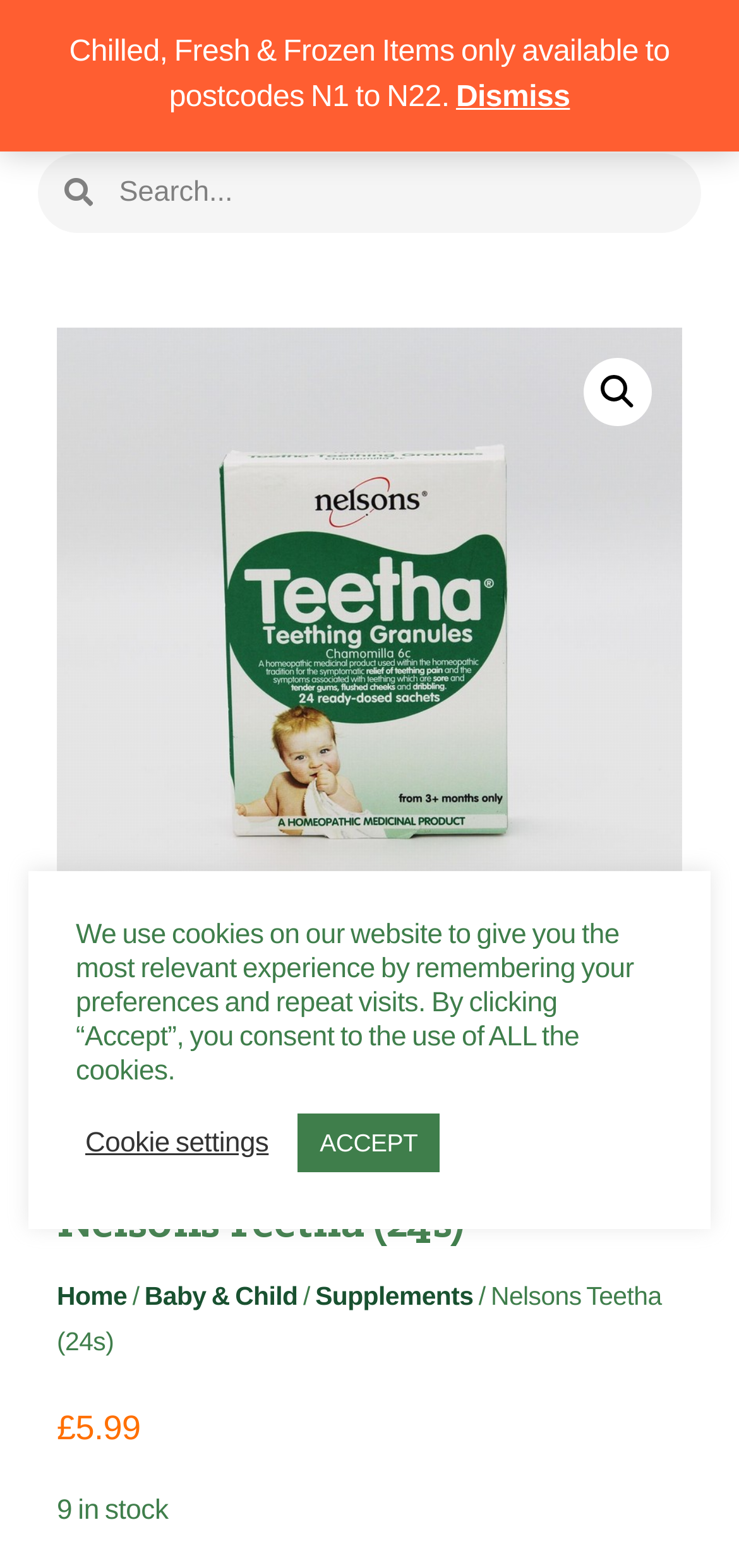Extract the main title from the webpage and generate its text.

Nelsons Teetha (24s)